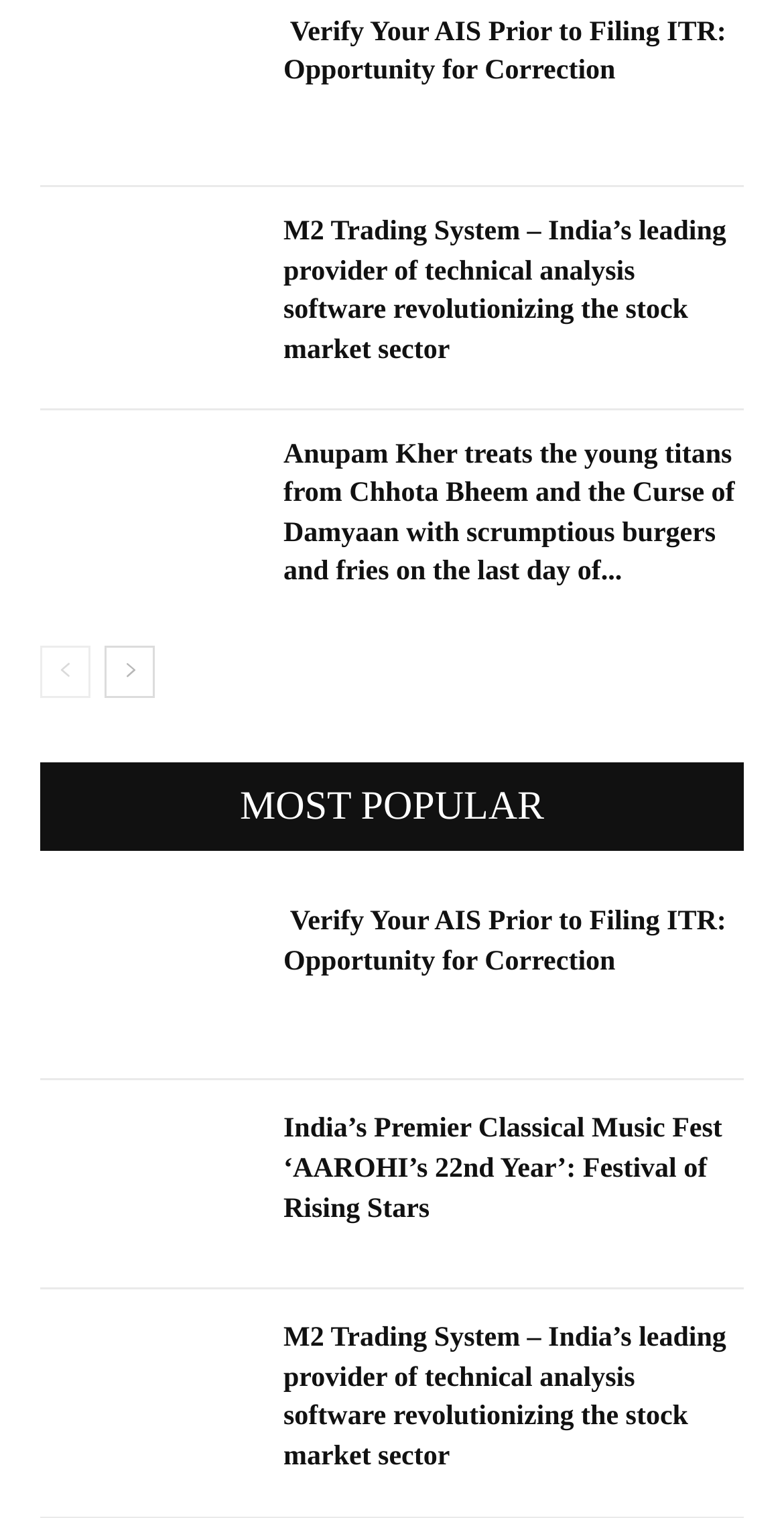Indicate the bounding box coordinates of the element that must be clicked to execute the instruction: "Read about M2 Trading System". The coordinates should be given as four float numbers between 0 and 1, i.e., [left, top, right, bottom].

[0.051, 0.141, 0.321, 0.238]